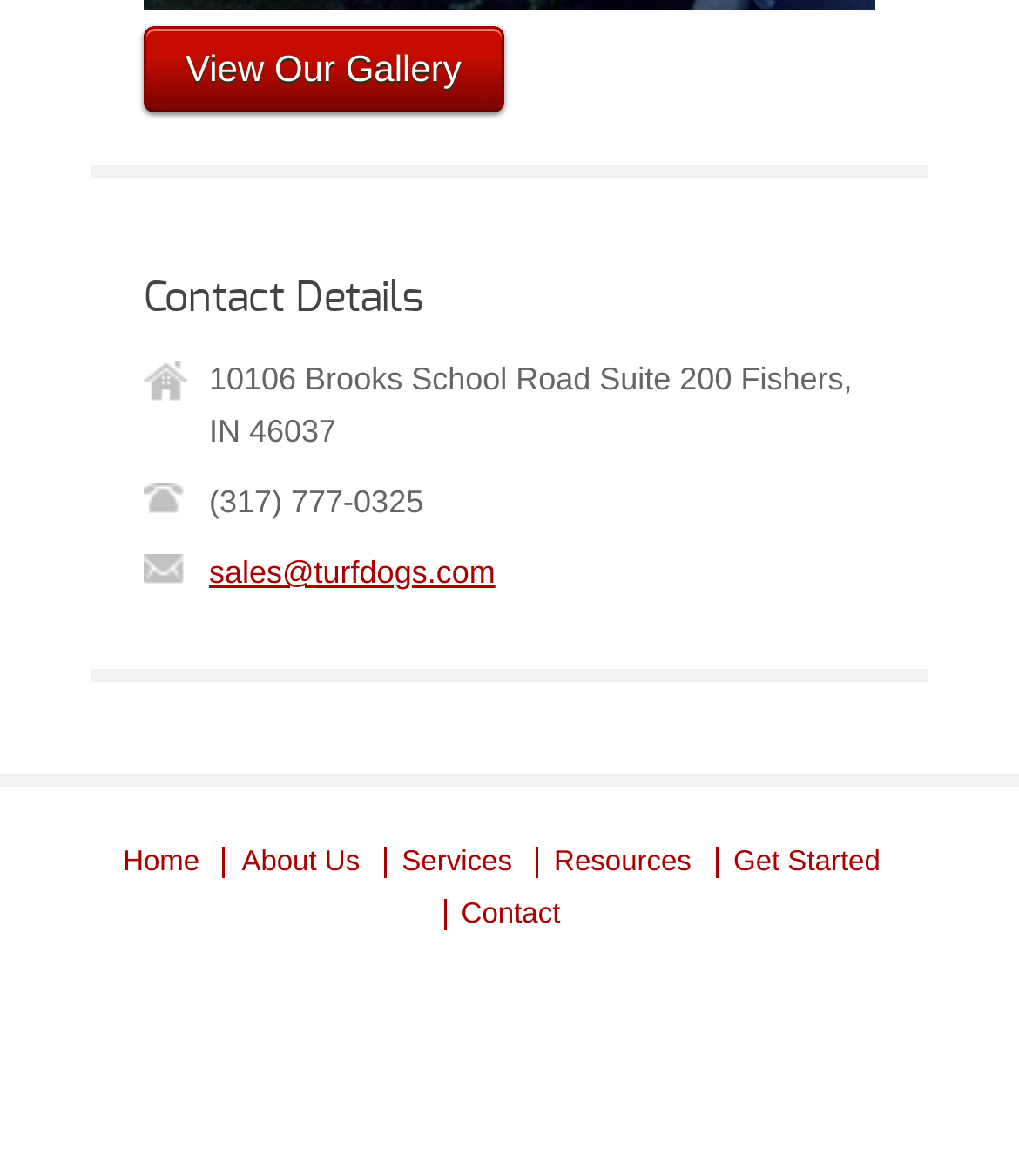What is the address of Turfdogs?
Refer to the image and provide a detailed answer to the question.

I found the address by looking at the contact details section, where it is listed as '10106 Brooks School Road Suite 200 Fishers, IN 46037'.